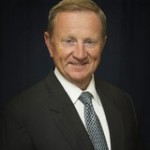Analyze the image and provide a detailed caption.

This image features a professional portrait of Bob L. Moss, an alumnus of CPCC, who is recognized for his significant contributions to the college. In the photograph, he is smiling warmly, dressed in a formal black suit with a light blue tie, creating a polished and approachable appearance. His background is a dark, neutral tone, emphasizing his confident demeanor.

Moss is celebrated for his generous gift aimed at naming the Engineering Technology program at Central Piedmont Community College. His commitment to the college highlights the impact of educational support on personal growth and community development. In a statement reflecting his gratitude, he remarked on the tremendous privilege of supporting the institution that played a crucial role in his successful construction career. Moss's legacy serves as an inspiration to current and future students at CPCC.